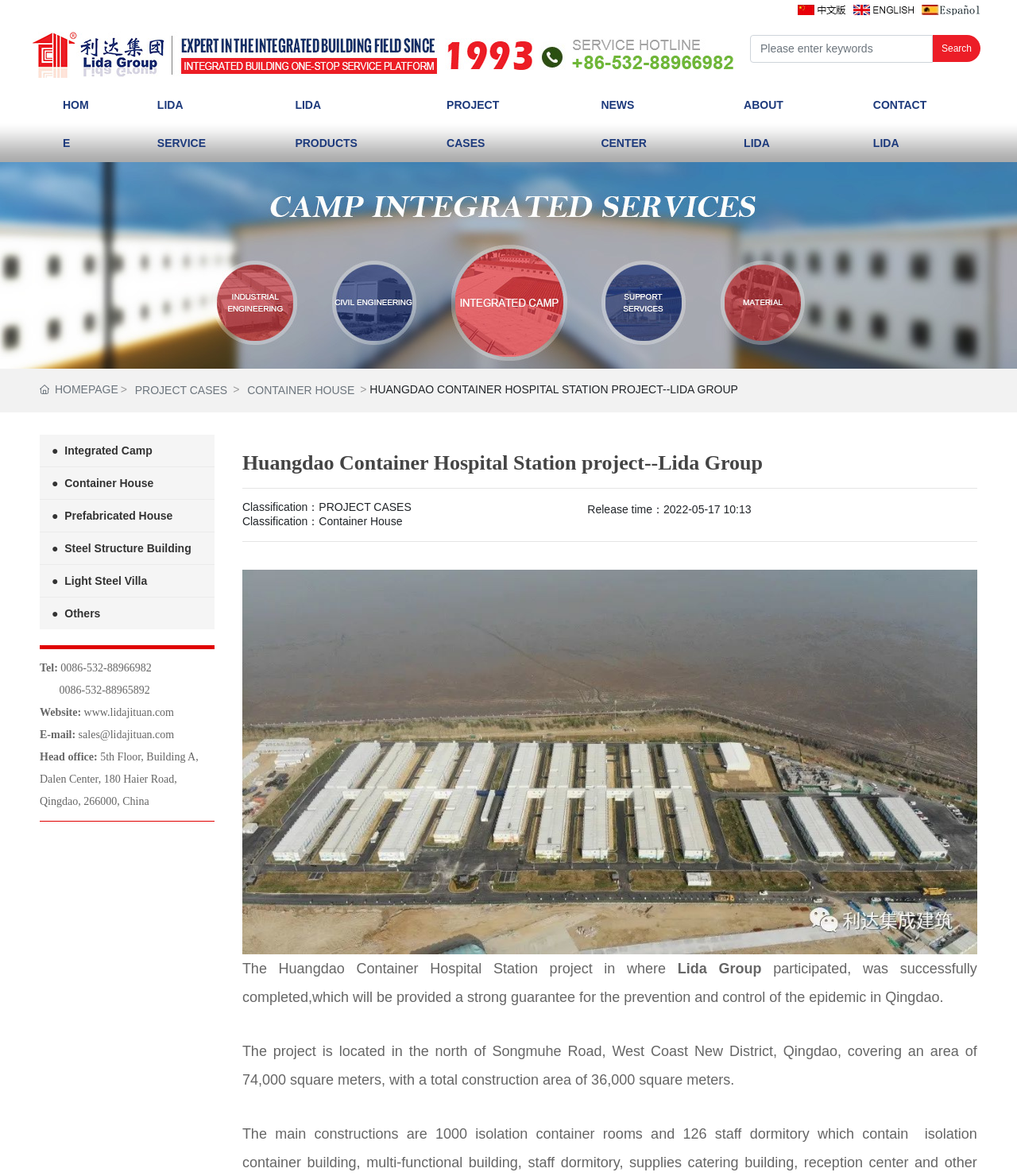Could you please study the image and provide a detailed answer to the question:
What is the name of the project described on this webpage?

I found the answer by looking at the title of the webpage, which is 'Huangdao Container Hospital Station project--Lida Group'. This title is also repeated in the StaticText element with ID 226.